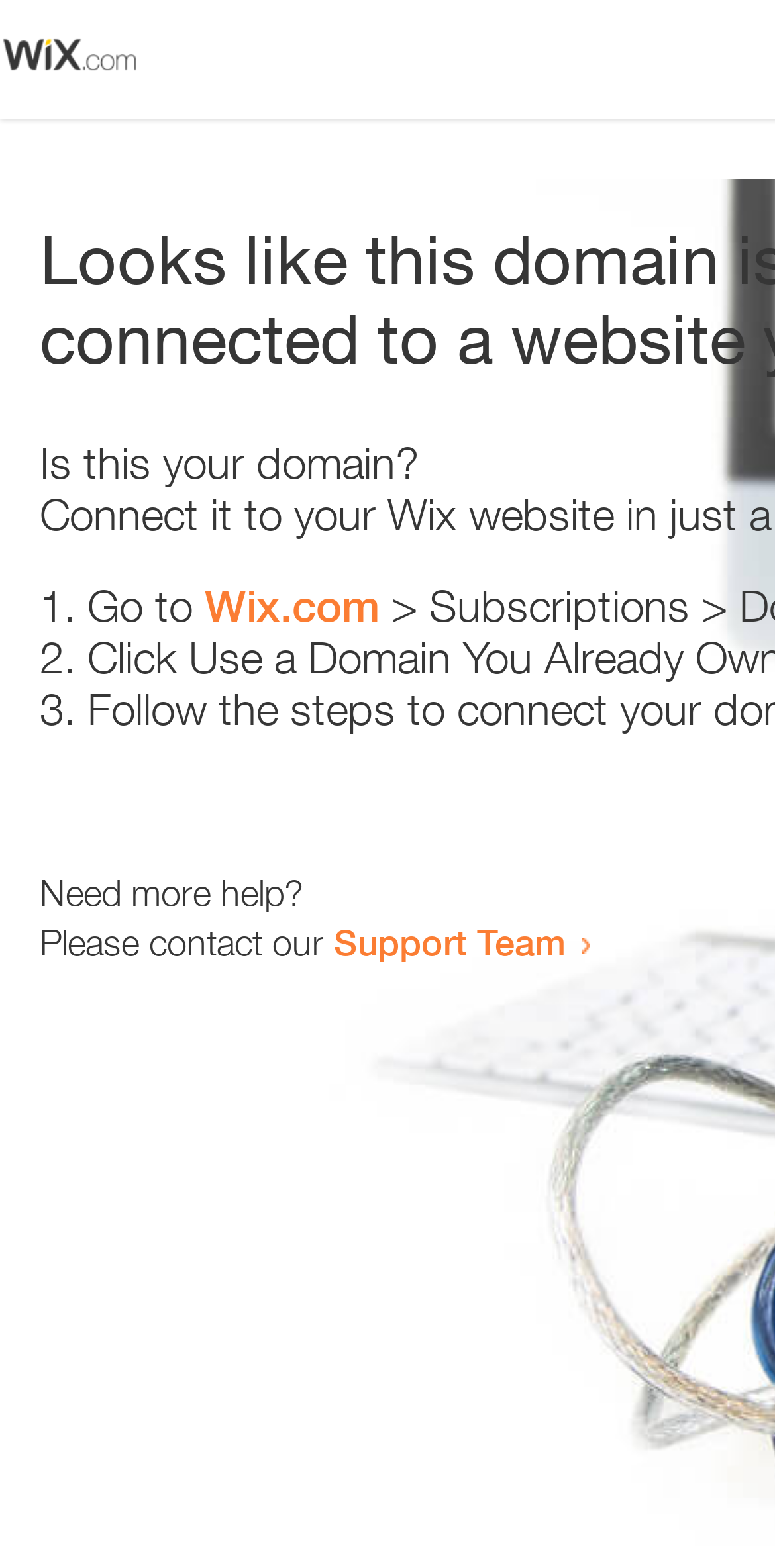Where can you get more help?
Look at the image and answer the question with a single word or phrase.

Support Team